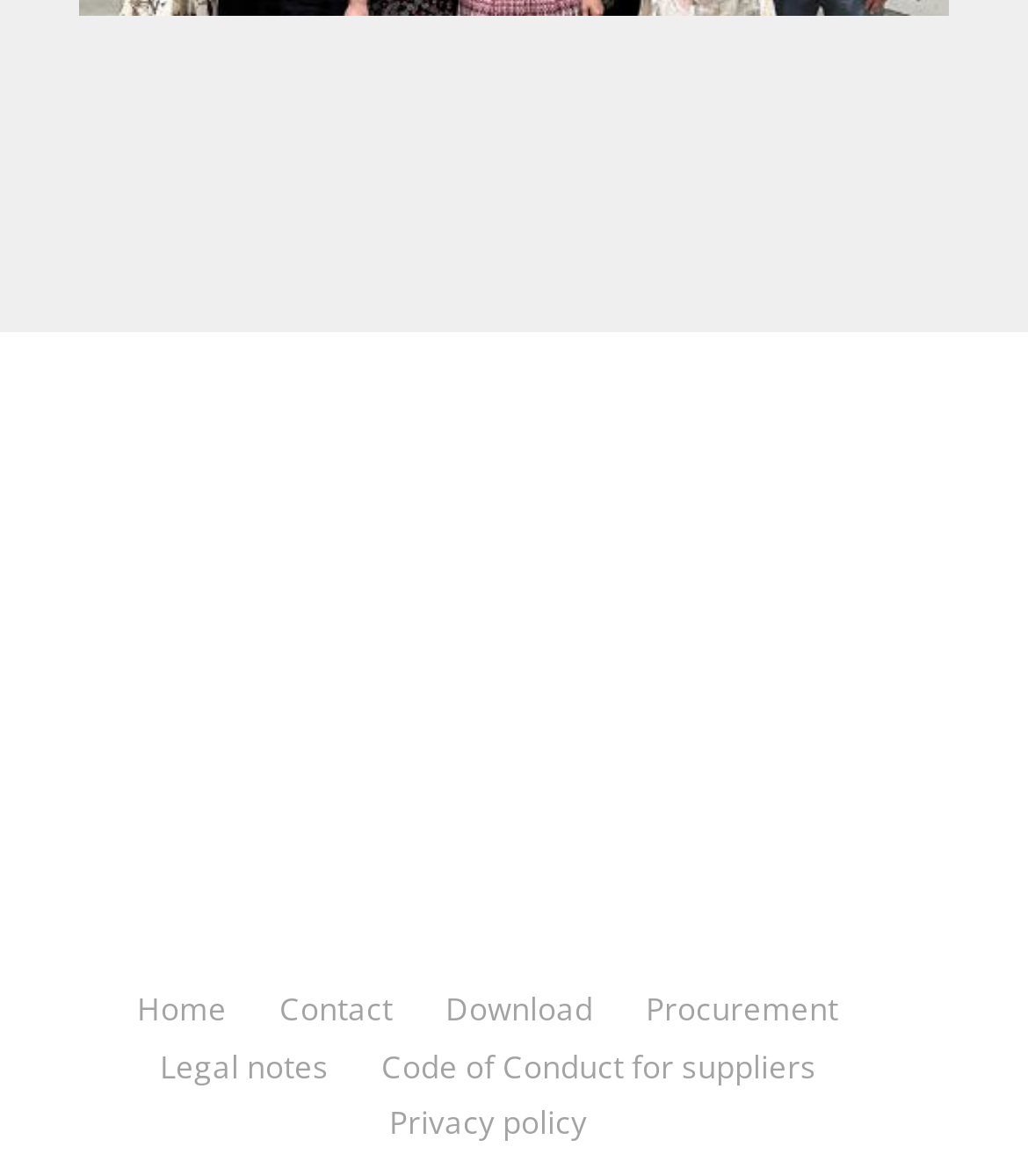Extract the bounding box coordinates for the HTML element that matches this description: "Cookie Policy". The coordinates should be four float numbers between 0 and 1, i.e., [left, top, right, bottom].

None